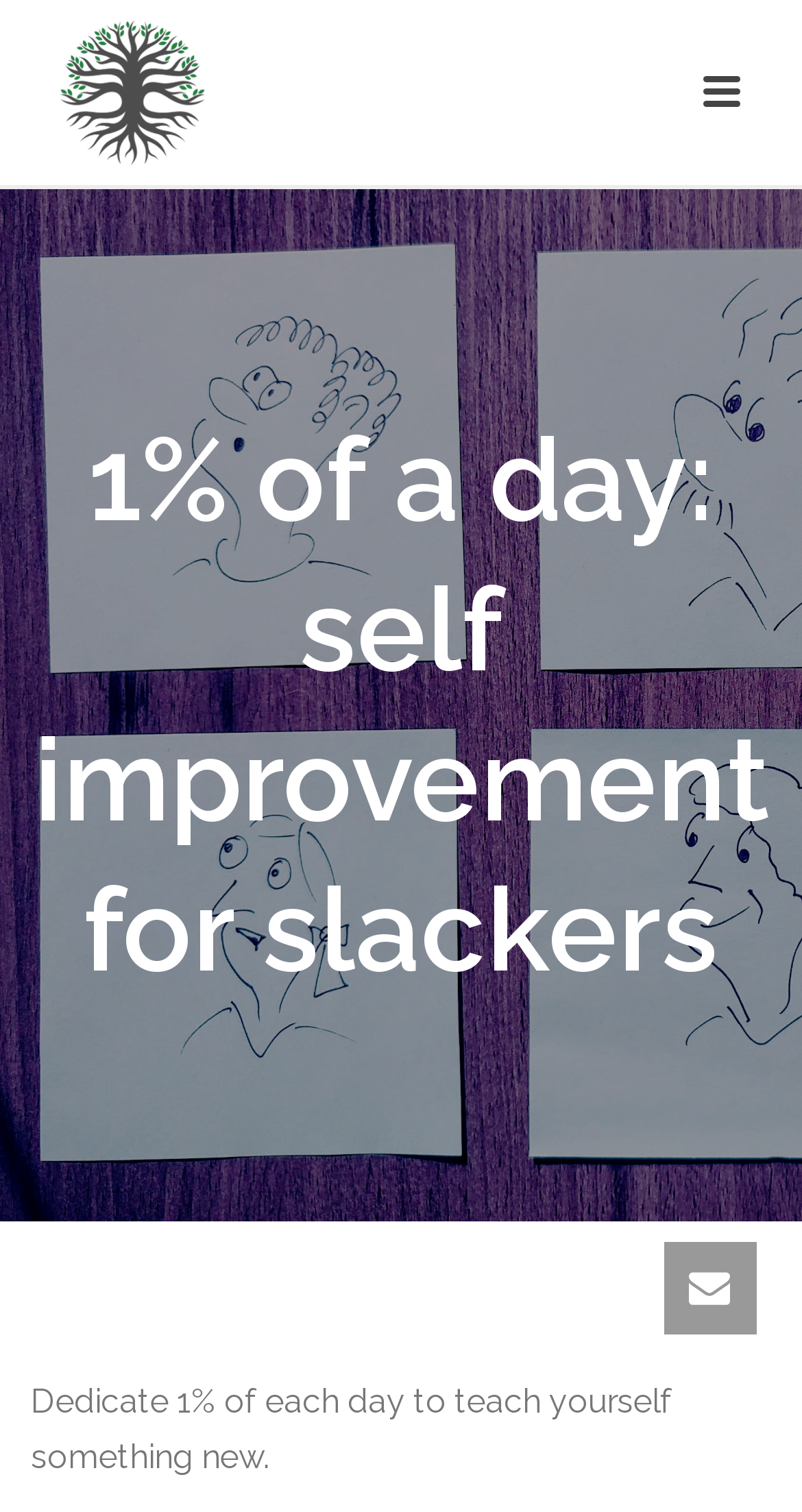How many links are present on the webpage?
Please use the visual content to give a single word or phrase answer.

3